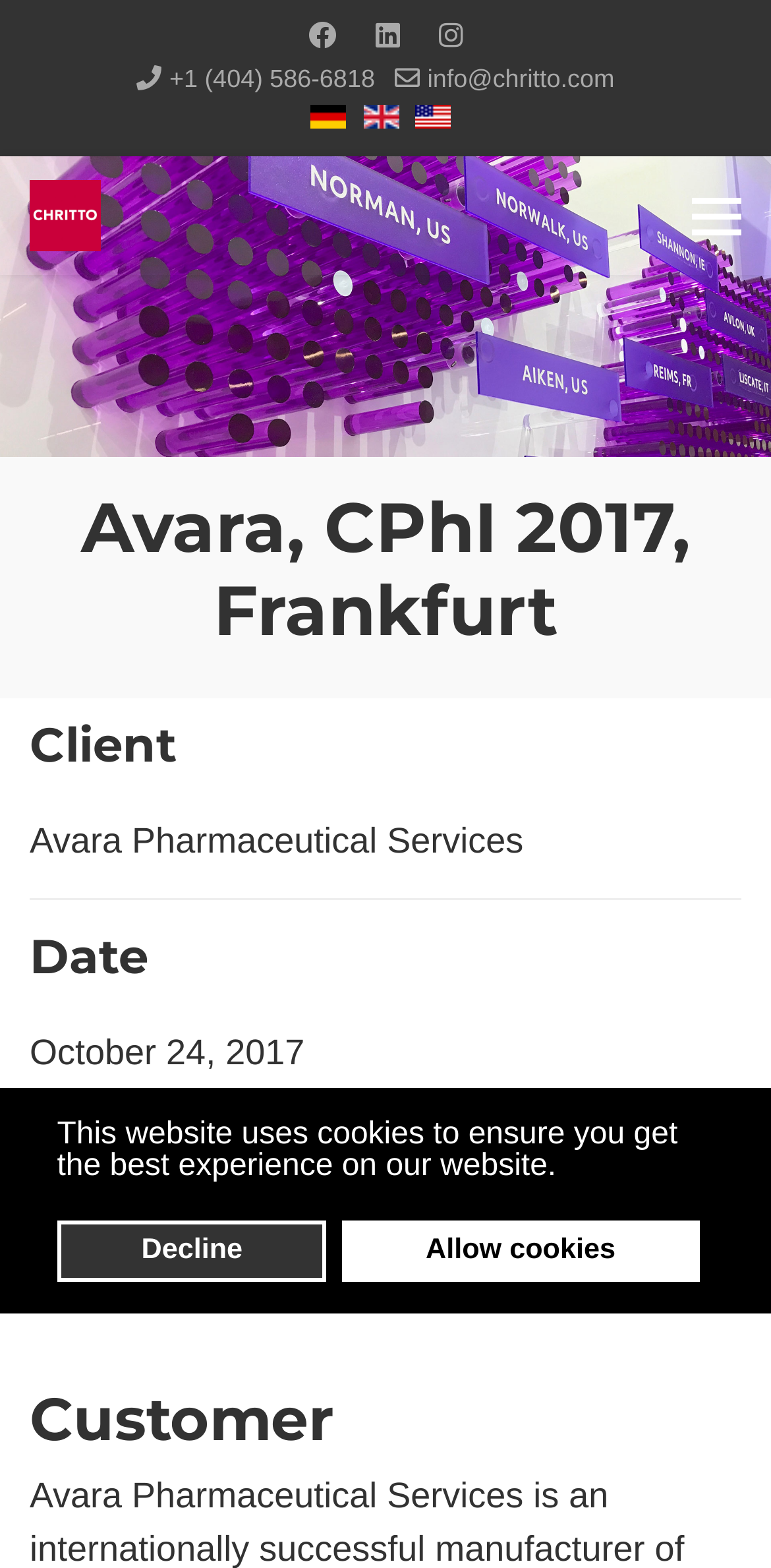Please specify the bounding box coordinates of the clickable region necessary for completing the following instruction: "View Facebook page". The coordinates must consist of four float numbers between 0 and 1, i.e., [left, top, right, bottom].

[0.4, 0.013, 0.436, 0.033]